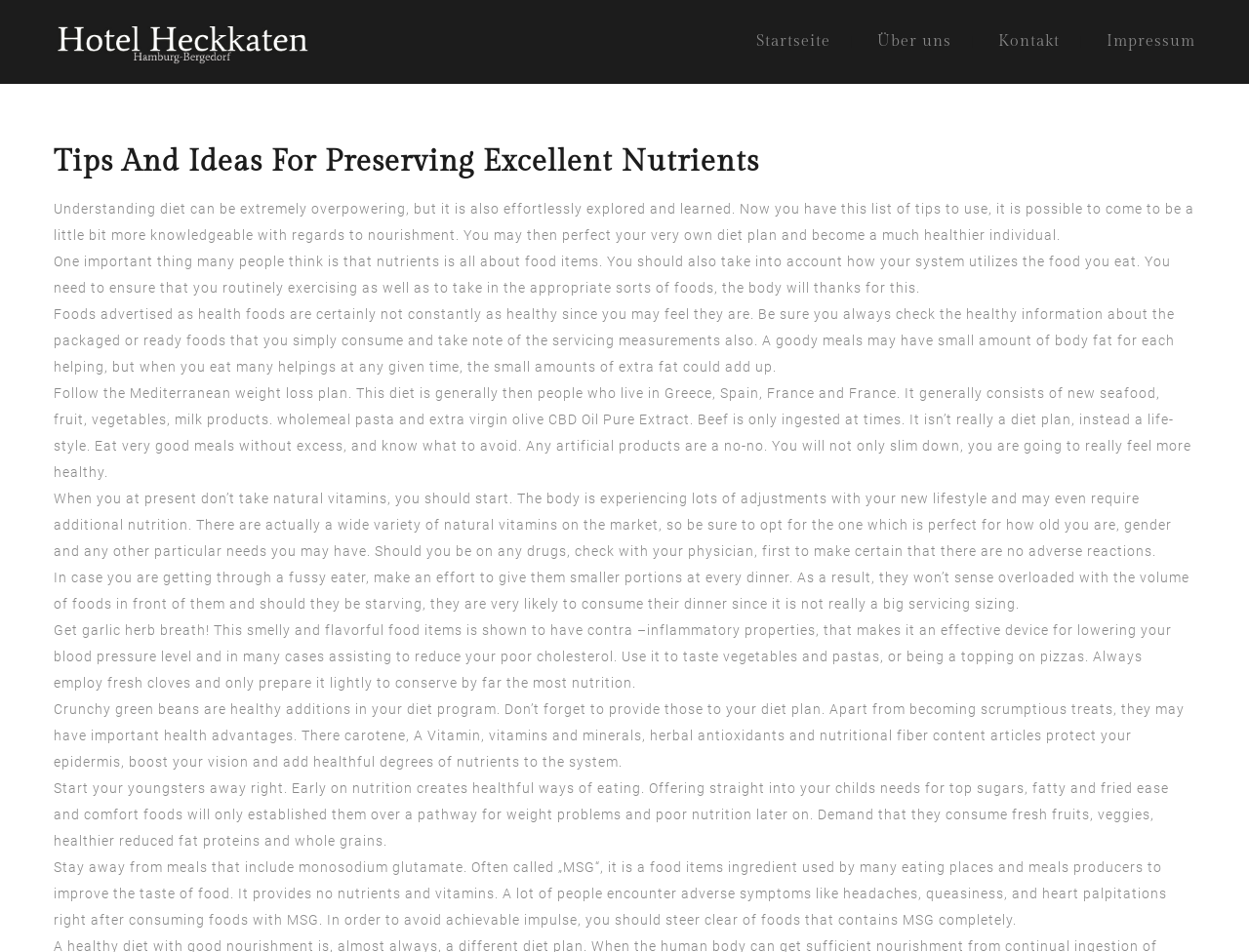Offer an in-depth caption of the entire webpage.

The webpage is about "Tips And Ideas For Preserving Excellent Nutrients" and is part of the Hotel Heckkaten website. At the top, there is a navigation menu with four links: "Startseite", "Über uns", "Kontakt", and "Impressum". 

Below the navigation menu, there is a heading that repeats the title of the webpage. The main content of the webpage is divided into several paragraphs of text, which provide various tips and ideas for preserving excellent nutrients. The text is arranged in a single column, with each paragraph following the previous one.

The first paragraph explains that understanding diet can be overwhelming but can be easily explored and learned. The second paragraph emphasizes the importance of considering how the body uses the food we eat, in addition to the food itself. The third paragraph warns that foods advertised as healthy may not always be as healthy as they seem.

The following paragraphs provide more specific tips, such as following the Mediterranean diet, being cautious of artificial products, taking vitamins, and eating garlic for its health benefits. There are also tips for parents, such as providing smaller portions for fussy eaters and promoting healthy eating habits from an early age.

Throughout the webpage, there is a single link to "CBD Oil Pure Extract" that appears in the middle of the text. The webpage does not contain any images.